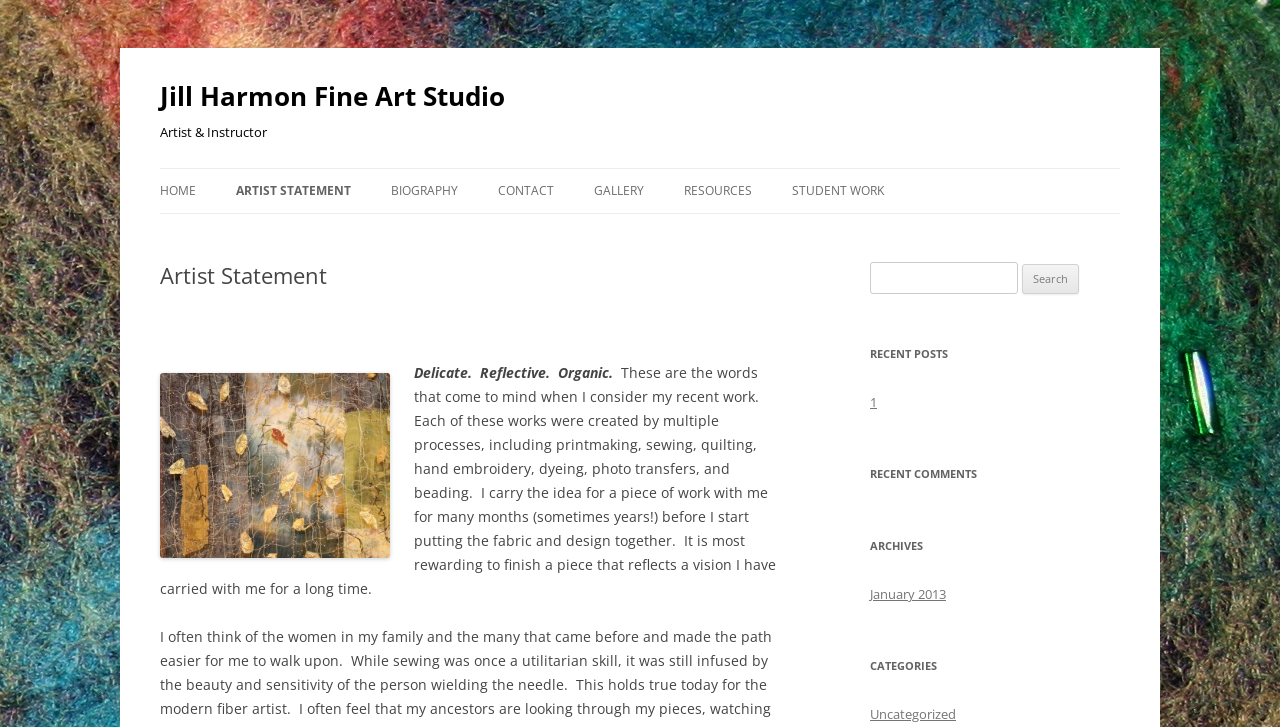Identify the bounding box coordinates of the clickable region necessary to fulfill the following instruction: "View ARTIST STATEMENT". The bounding box coordinates should be four float numbers between 0 and 1, i.e., [left, top, right, bottom].

[0.184, 0.232, 0.274, 0.293]